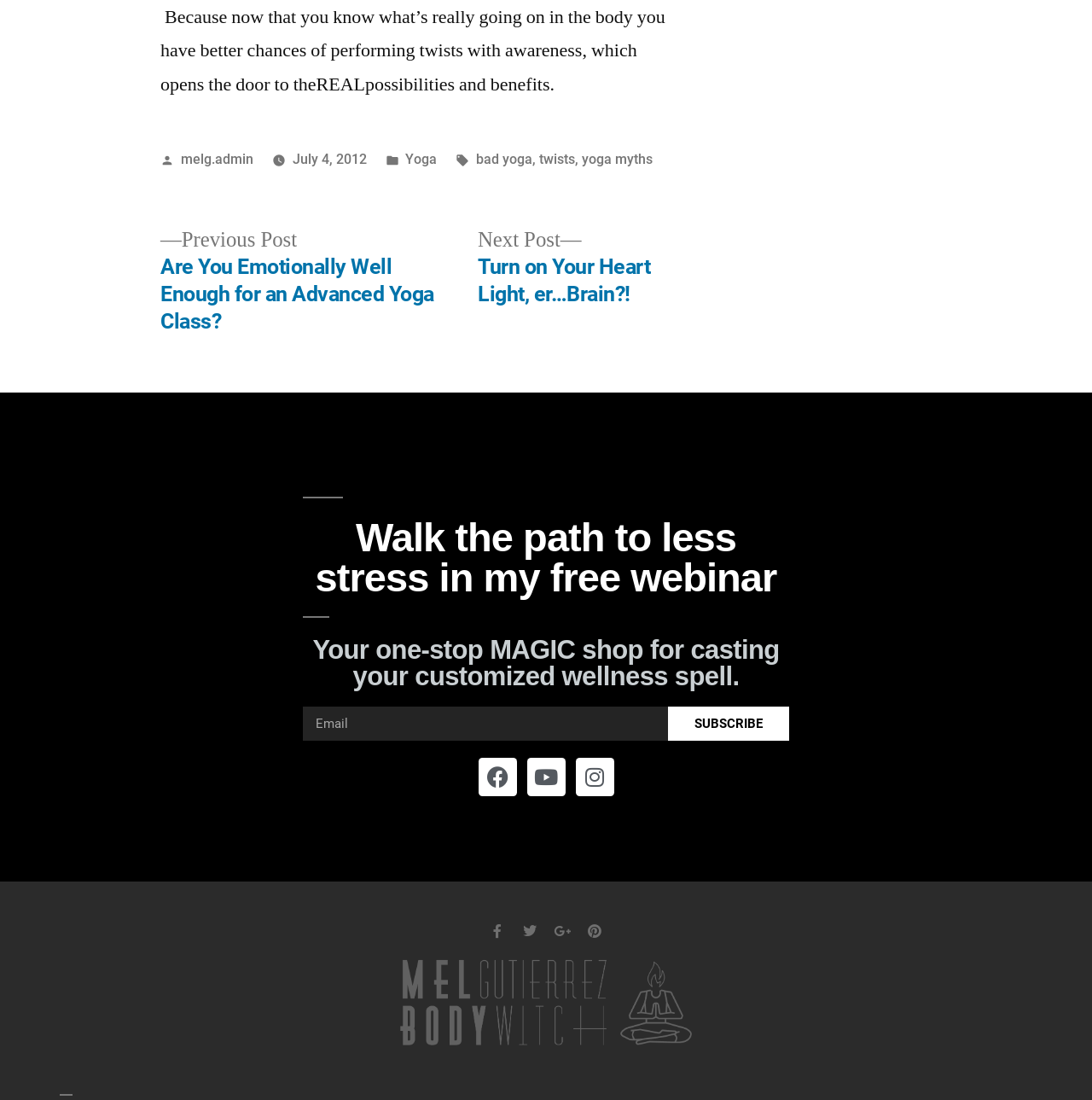What is the theme of the webpage?
Please respond to the question with a detailed and thorough explanation.

Based on the headings and links on the webpage, such as 'Walk the path to less stress in my free webinar' and 'Your one-stop MAGIC shop for casting your customized wellness spell', it can be inferred that the theme of the webpage is related to wellness.